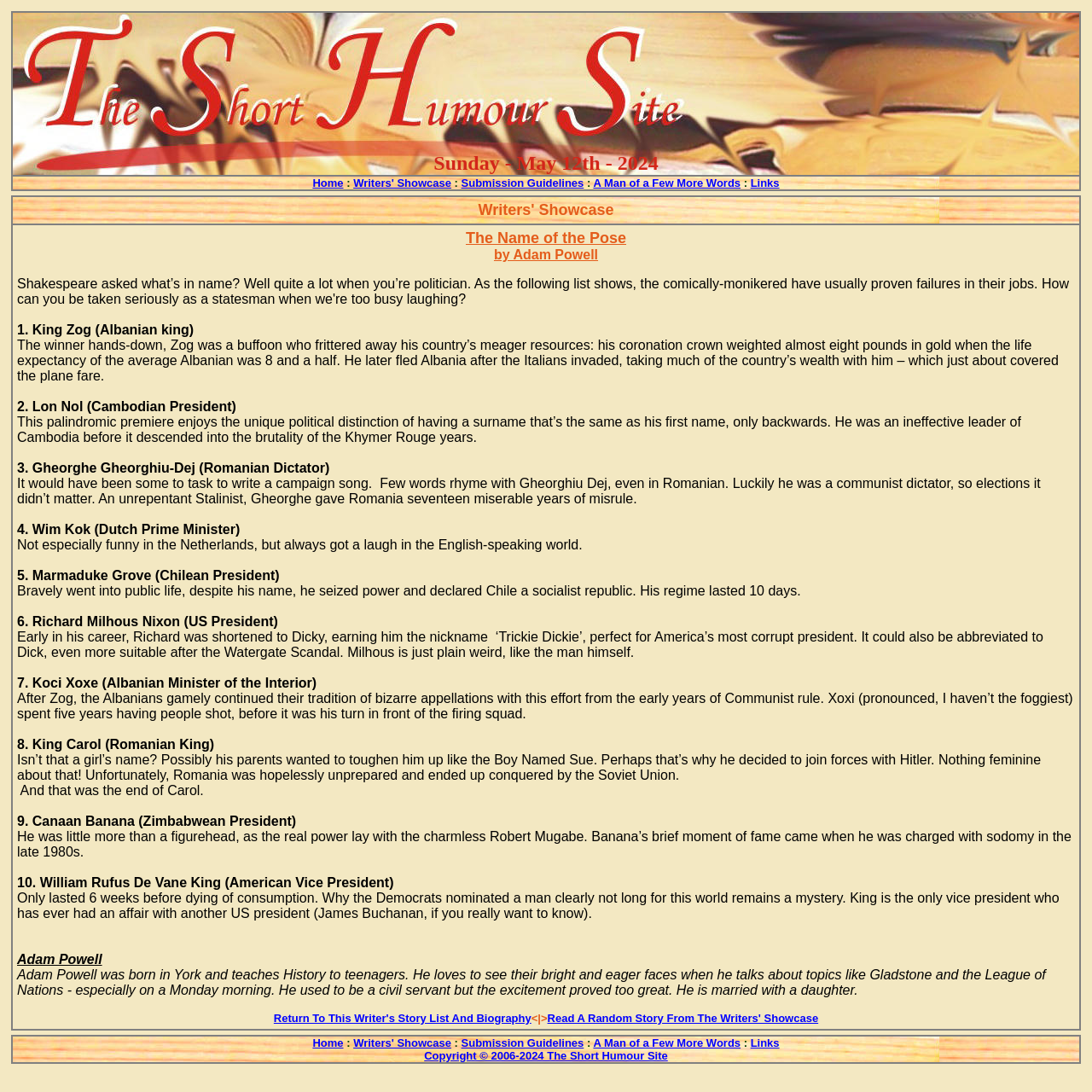Can you identify the bounding box coordinates of the clickable region needed to carry out this instruction: 'Return to this writer's story list and biography'? The coordinates should be four float numbers within the range of 0 to 1, stated as [left, top, right, bottom].

[0.251, 0.925, 0.487, 0.938]